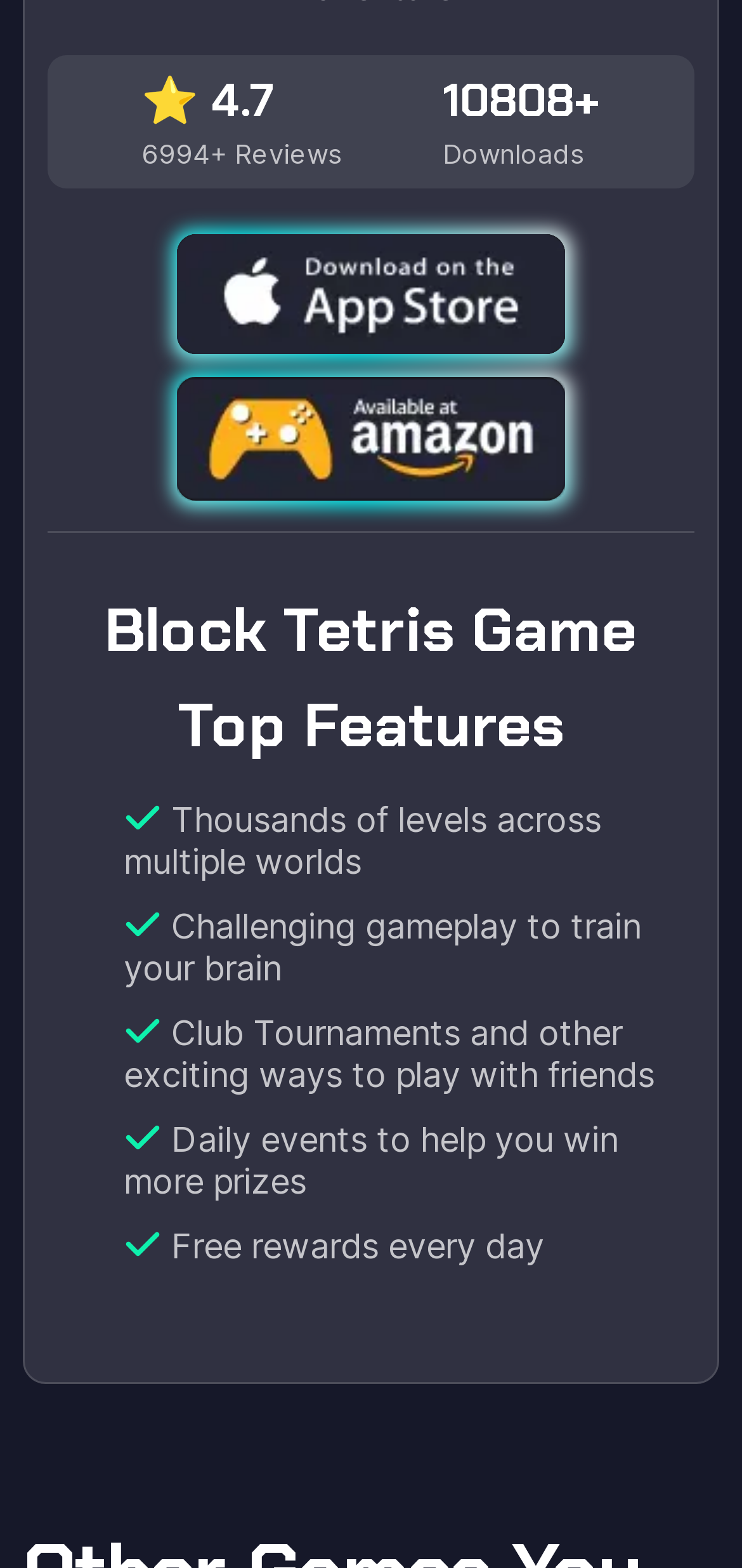Could you highlight the region that needs to be clicked to execute the instruction: "Play Hexa Jigsaw"?

[0.352, 0.162, 0.648, 0.264]